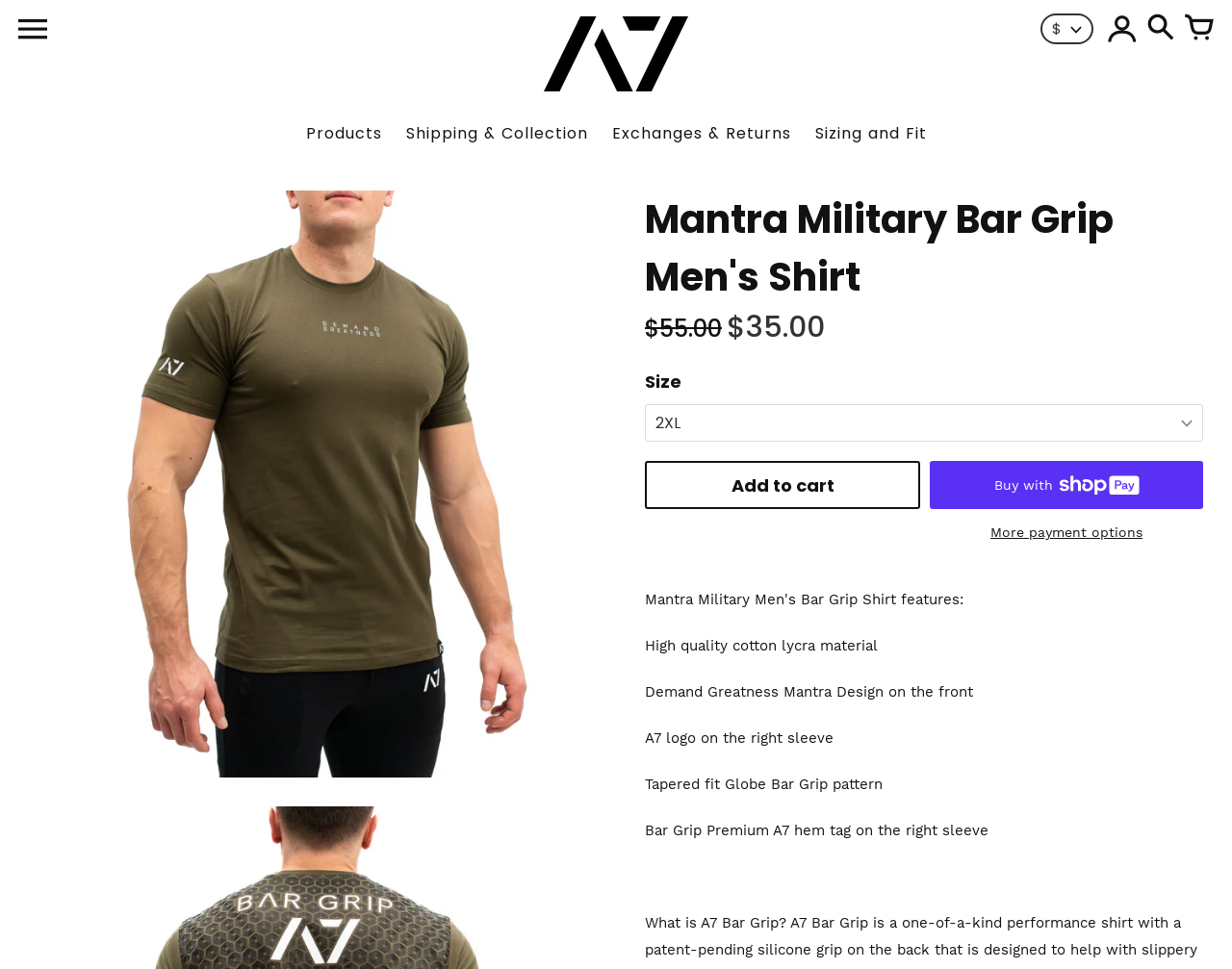Please identify the bounding box coordinates of the element on the webpage that should be clicked to follow this instruction: "Search". The bounding box coordinates should be given as four float numbers between 0 and 1, formatted as [left, top, right, bottom].

[0.93, 0.015, 0.954, 0.045]